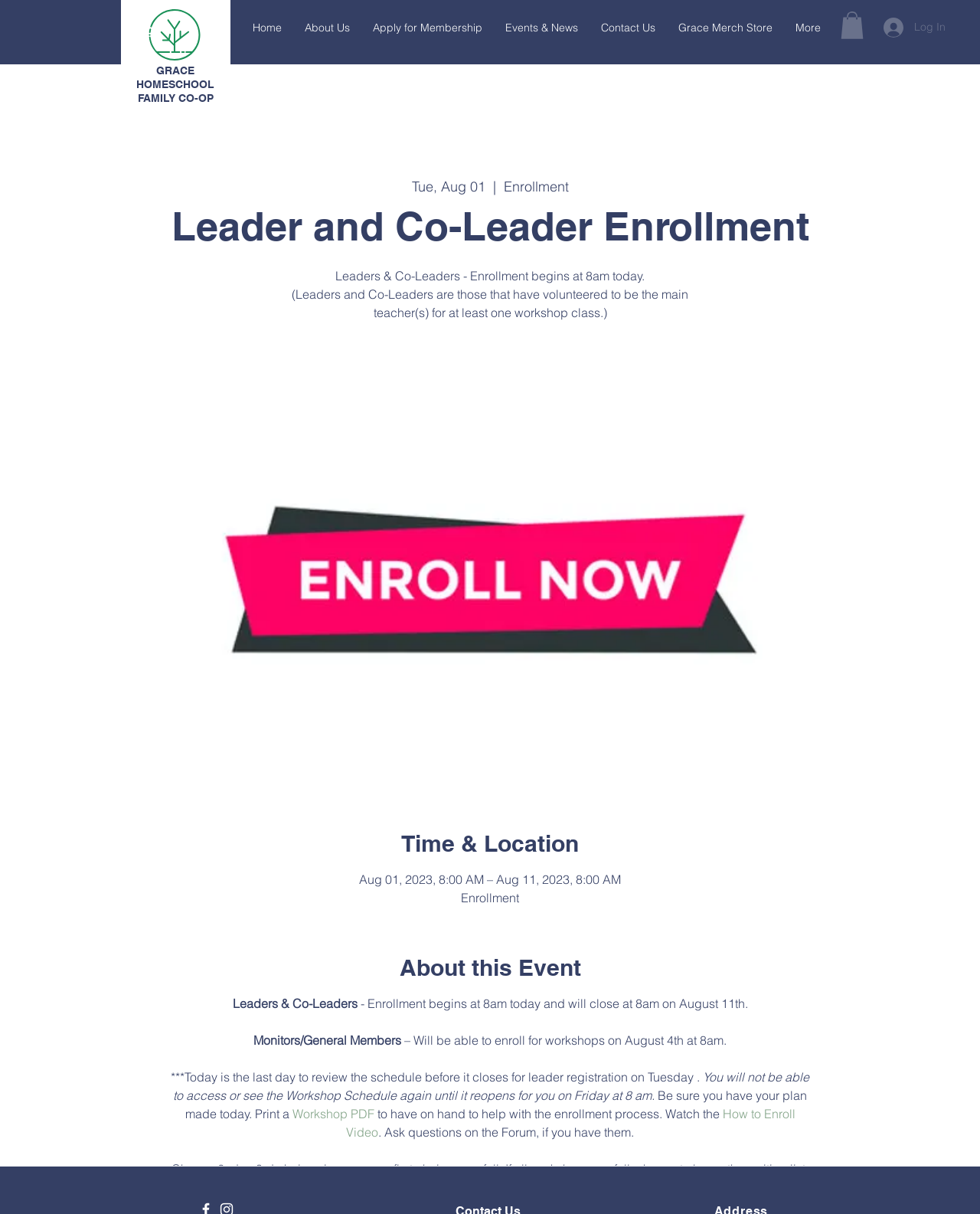Locate the bounding box coordinates for the element described below: "About Us". The coordinates must be four float values between 0 and 1, formatted as [left, top, right, bottom].

[0.299, 0.007, 0.369, 0.038]